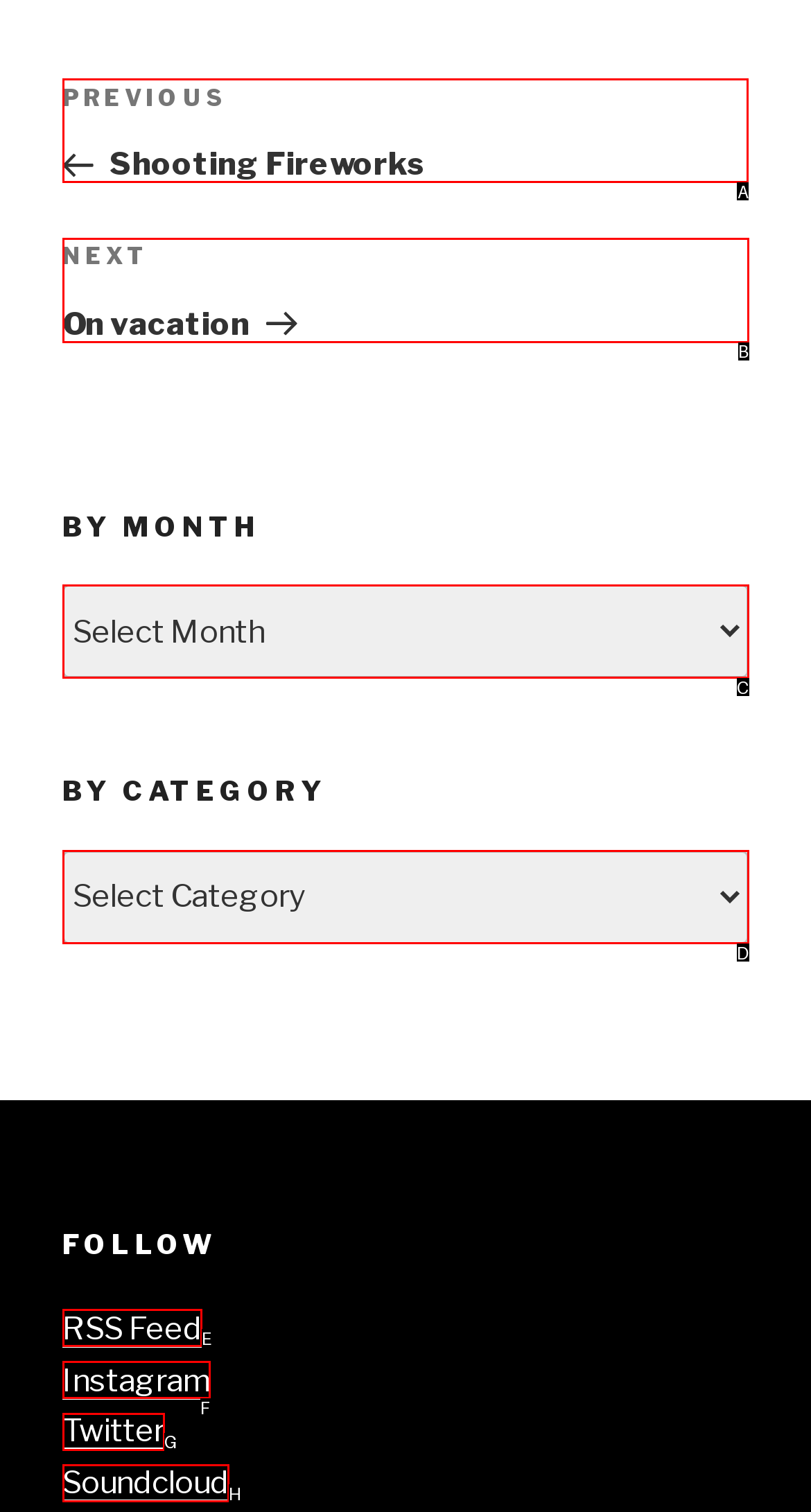Specify which element within the red bounding boxes should be clicked for this task: Go to previous post Respond with the letter of the correct option.

A